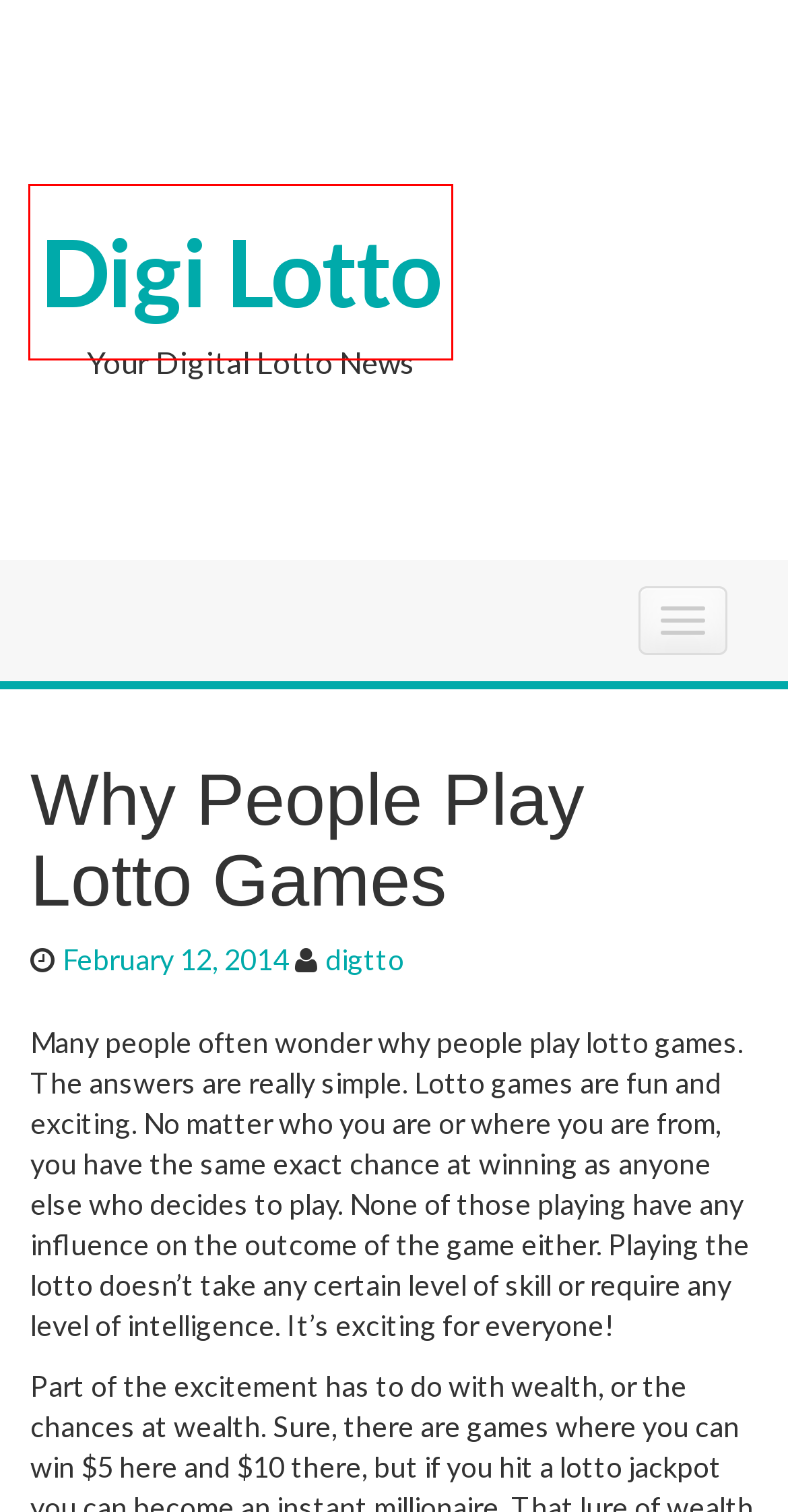Review the screenshot of a webpage containing a red bounding box around an element. Select the description that best matches the new webpage after clicking the highlighted element. The options are:
A. why lotto Archives - Digi Lotto
B. The Advantages Of Playing In A Lotto Pool | Digi Lotto
C. digtto, Author at Digi Lotto
D. Comments for Digi Lotto
E. Log In ‹ Digi Lotto — WordPress
F. Lotto Archives - Digi Lotto
G. Digi Lotto - Your Digital Lotto News
H. Sandip Sekhon | Online Business & Entrepreneurship Talk

G